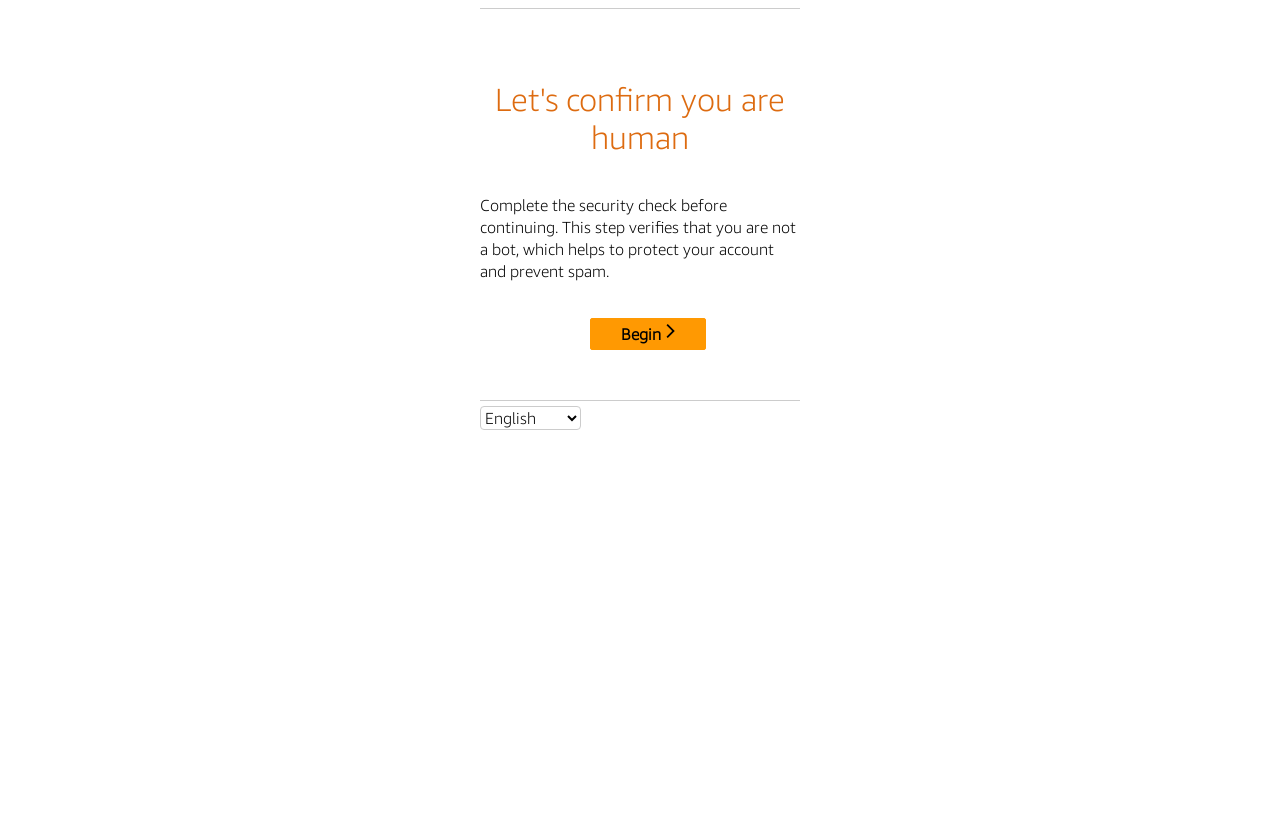Predict the bounding box of the UI element based on this description: "Begin".

[0.461, 0.388, 0.552, 0.427]